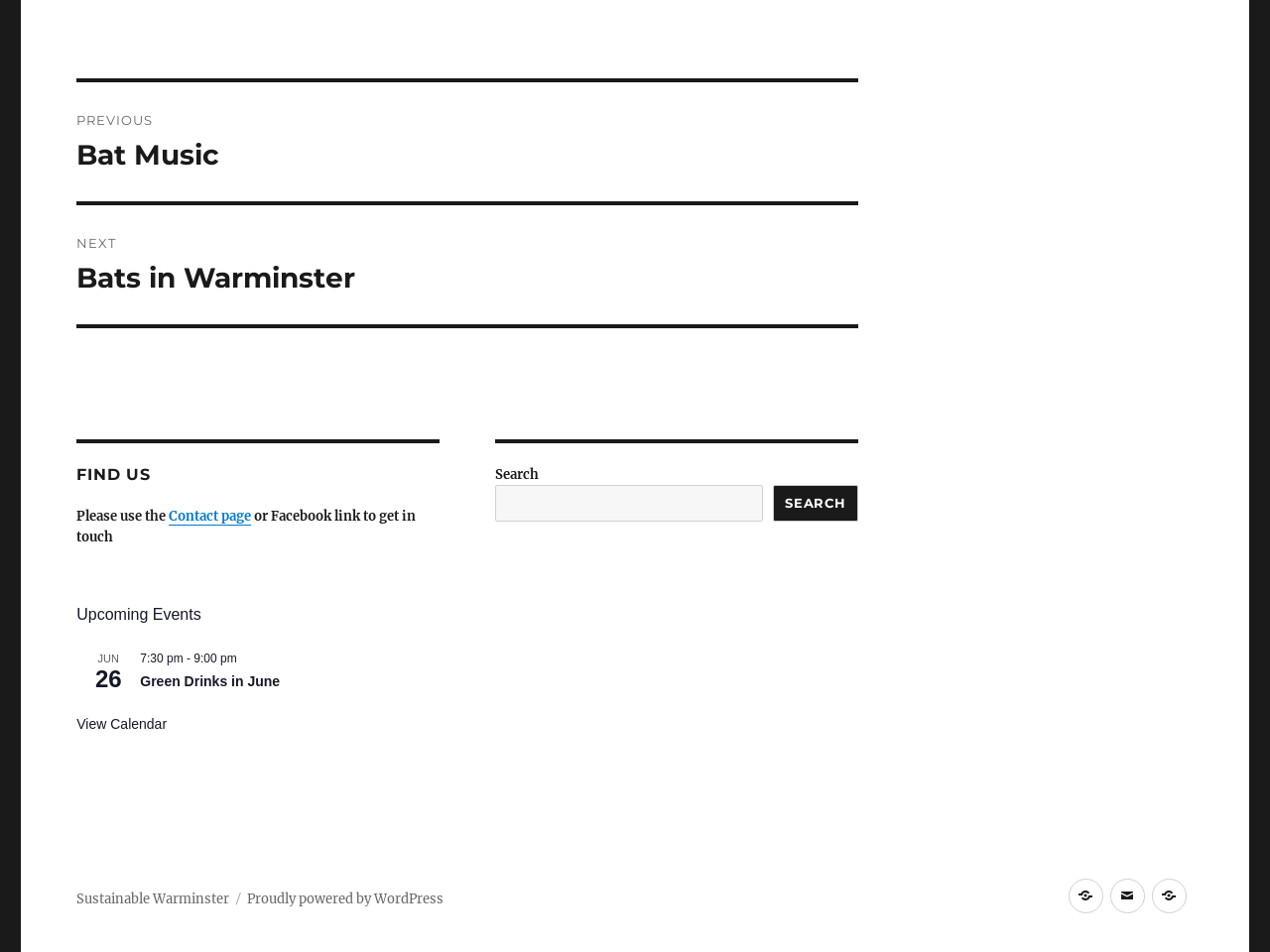Determine the bounding box coordinates for the area you should click to complete the following instruction: "View calendar".

[0.06, 0.752, 0.131, 0.77]